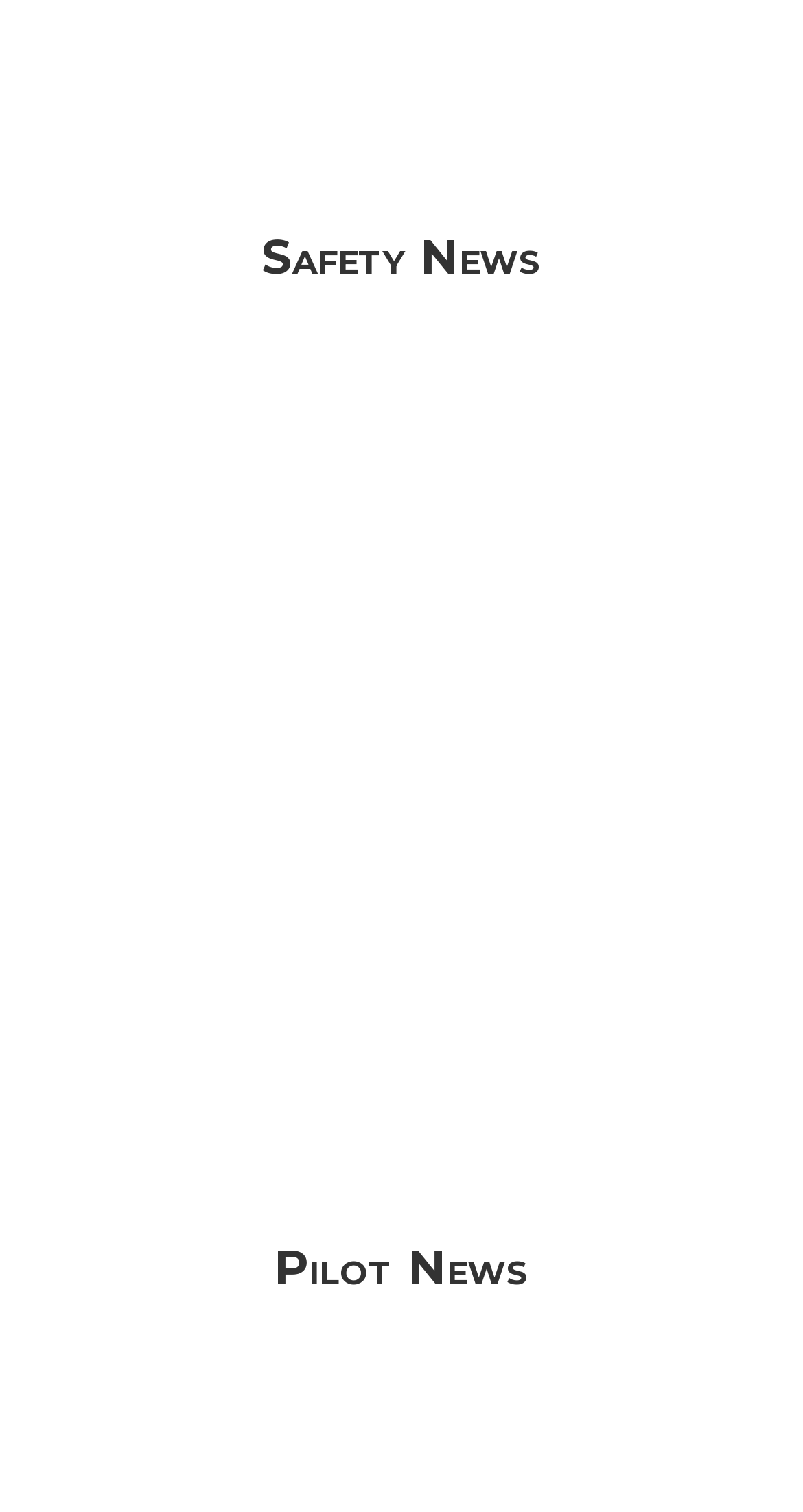What is the title of the second section?
Please provide a single word or phrase as the answer based on the screenshot.

Pilot News